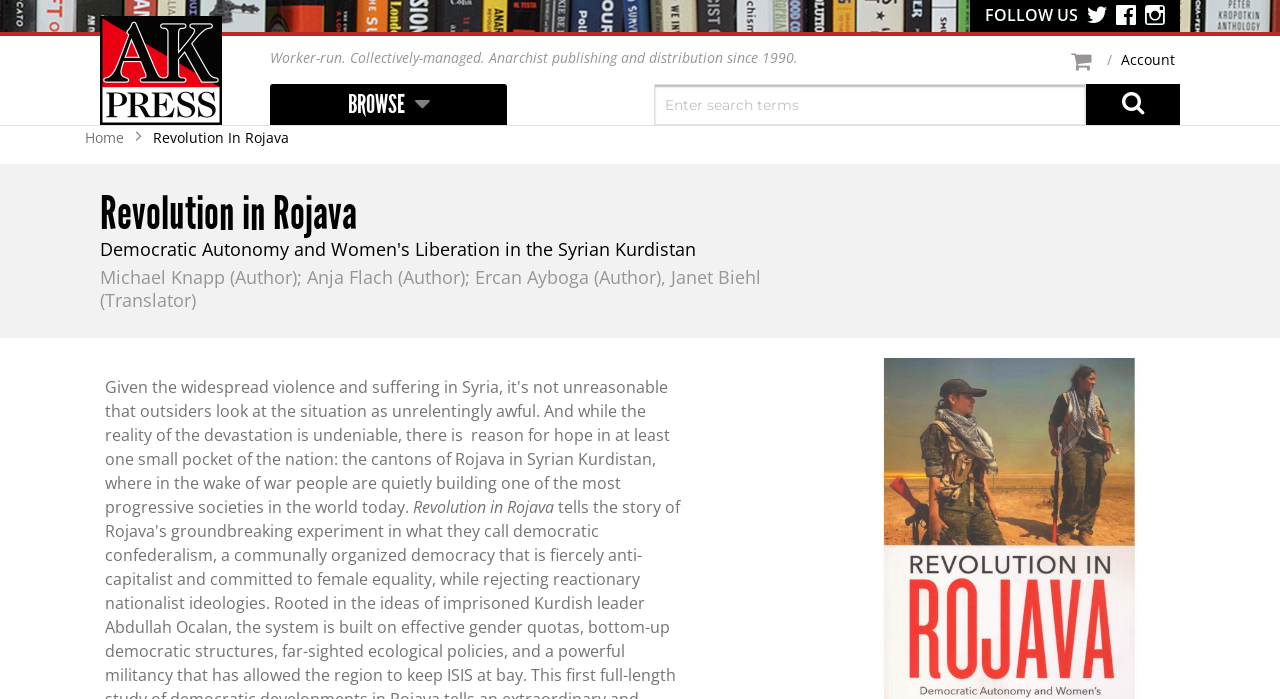Provide an in-depth caption for the elements present on the webpage.

The webpage appears to be a book page or a publishing website, specifically focused on the book "Revolution in Rojava: Democratic Autonomy and Women's Liberation in the Syrian Kurdistan". 

At the top right corner, there are three social media links, represented by icons, and a "FOLLOW US" text. Below these icons, there is an AK Press logo, which is an image, accompanied by a link. 

To the right of the logo, there is a brief description of AK Press, stating that it is a worker-run, collectively-managed anarchist publishing and distribution organization since 1990. 

On the top navigation bar, there are links to "Account" and a separator, as well as a "BROWSE" button. Next to the button, there is a search bar with a "Search" button, although the search button is currently disabled. 

On the left side of the page, there is a navigation menu with a "Home" link. Below the navigation menu, the title "Revolution In Rojava" is displayed, followed by a heading that provides the full title of the book, including the subtitle. 

Below the heading, the authors and translator of the book are listed. Further down, there is another instance of the book title "Revolution in Rojava", which might be a section title or a call to action.